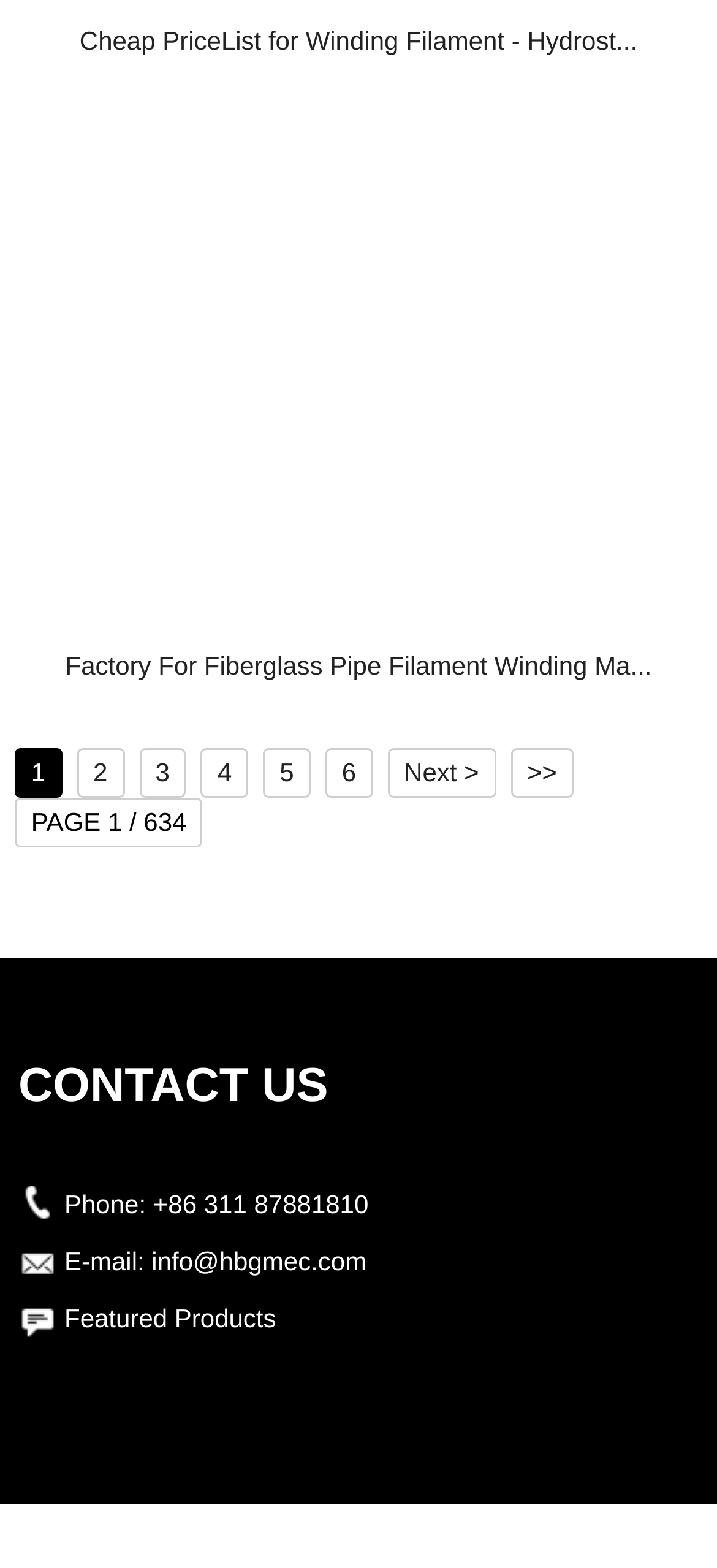Kindly respond to the following question with a single word or a brief phrase: 
What is the email address for contact?

info@hbgmec.com